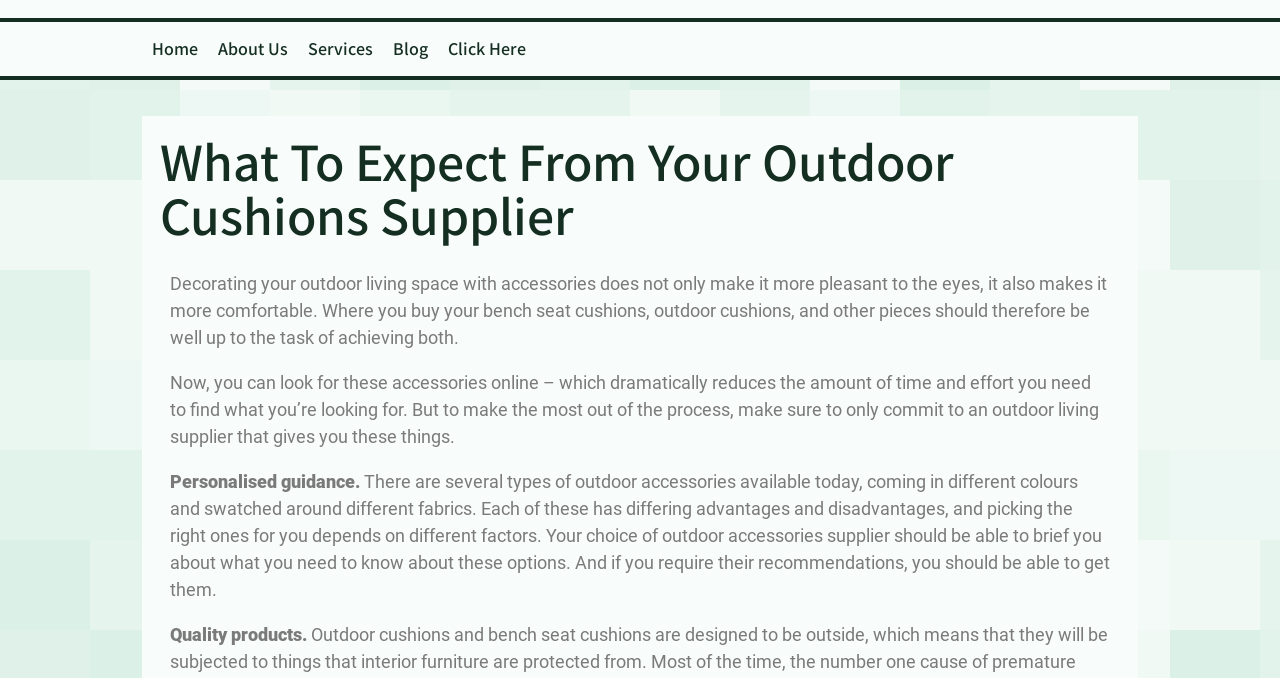Give a concise answer using only one word or phrase for this question:
How can you find outdoor accessories?

Online